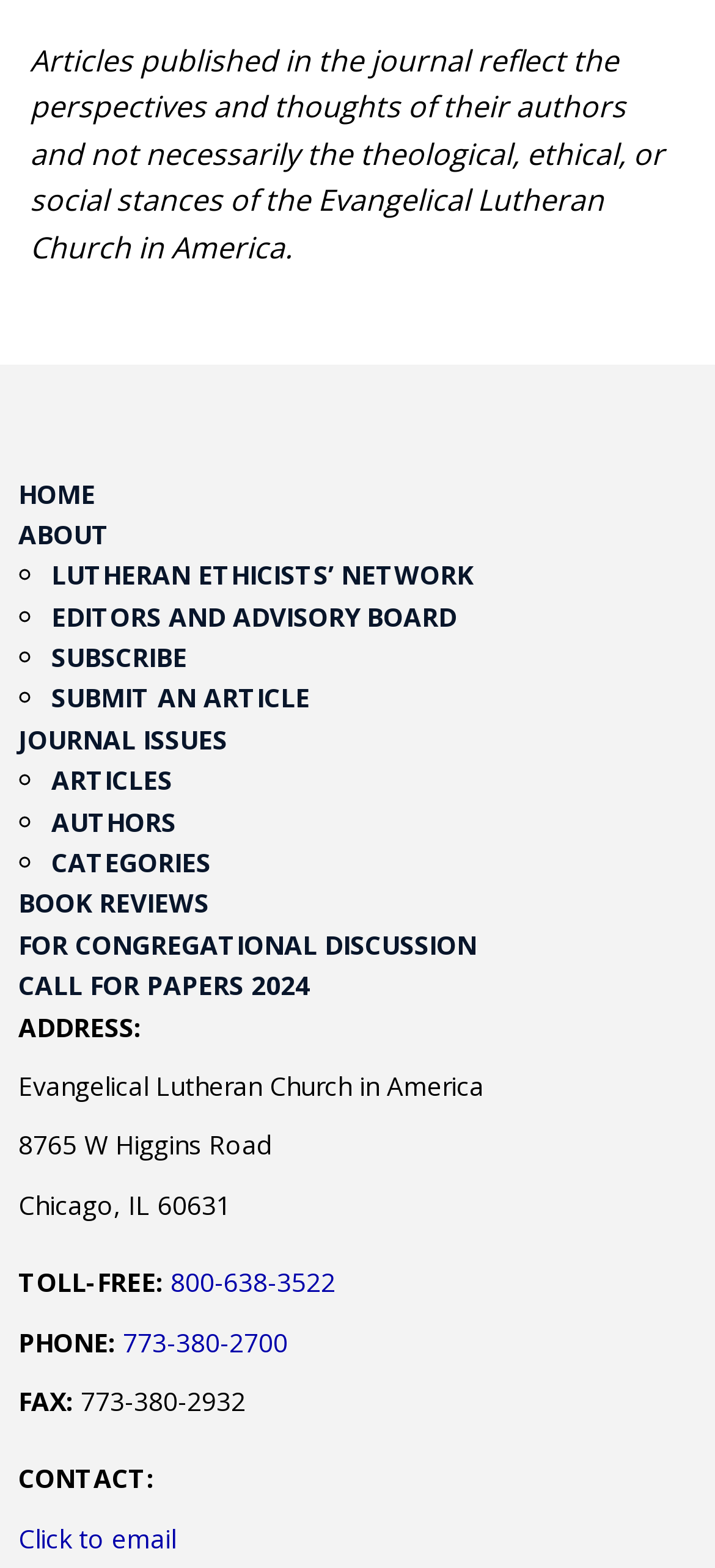Determine the bounding box coordinates of the target area to click to execute the following instruction: "Call 800-638-3522."

[0.238, 0.807, 0.469, 0.829]